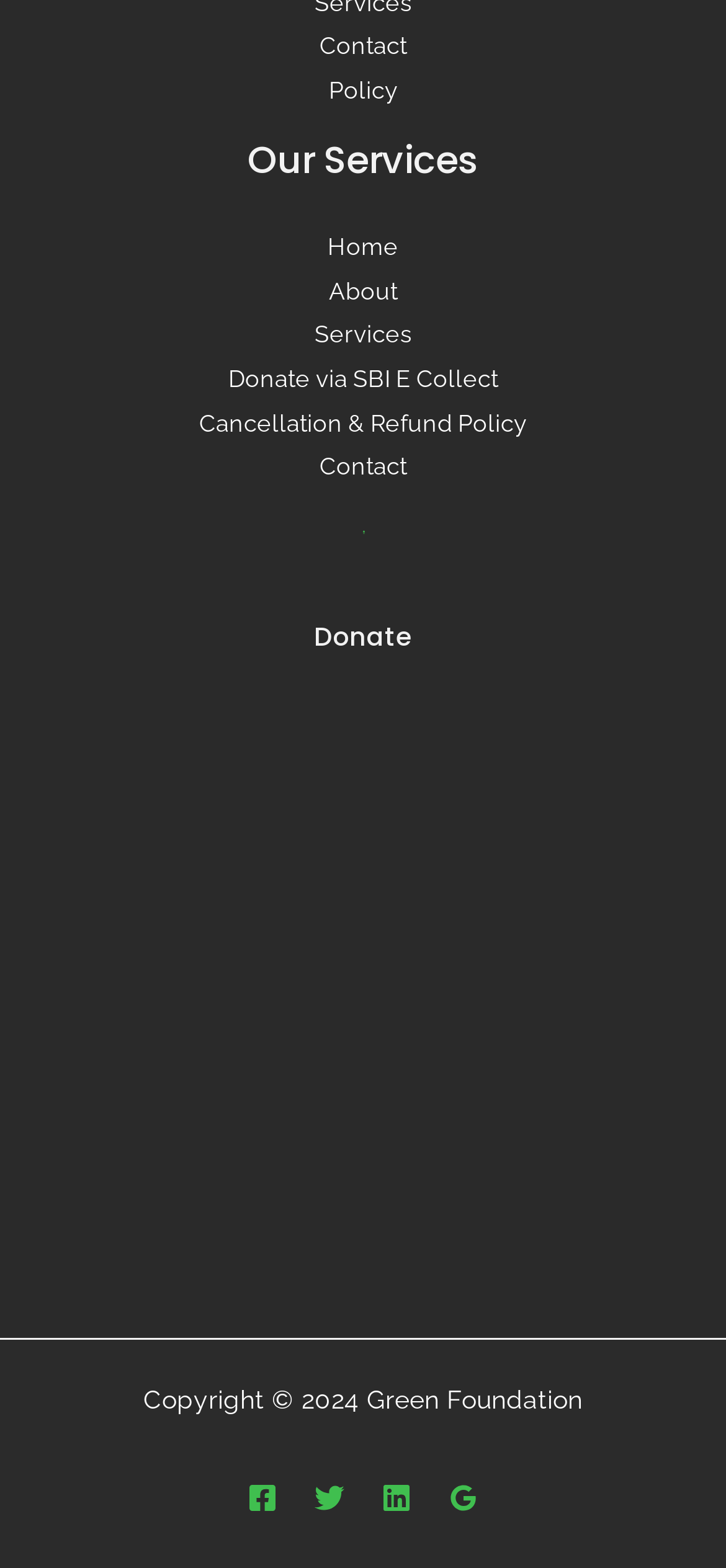Highlight the bounding box coordinates of the element you need to click to perform the following instruction: "visit Facebook page."

[0.341, 0.946, 0.382, 0.965]